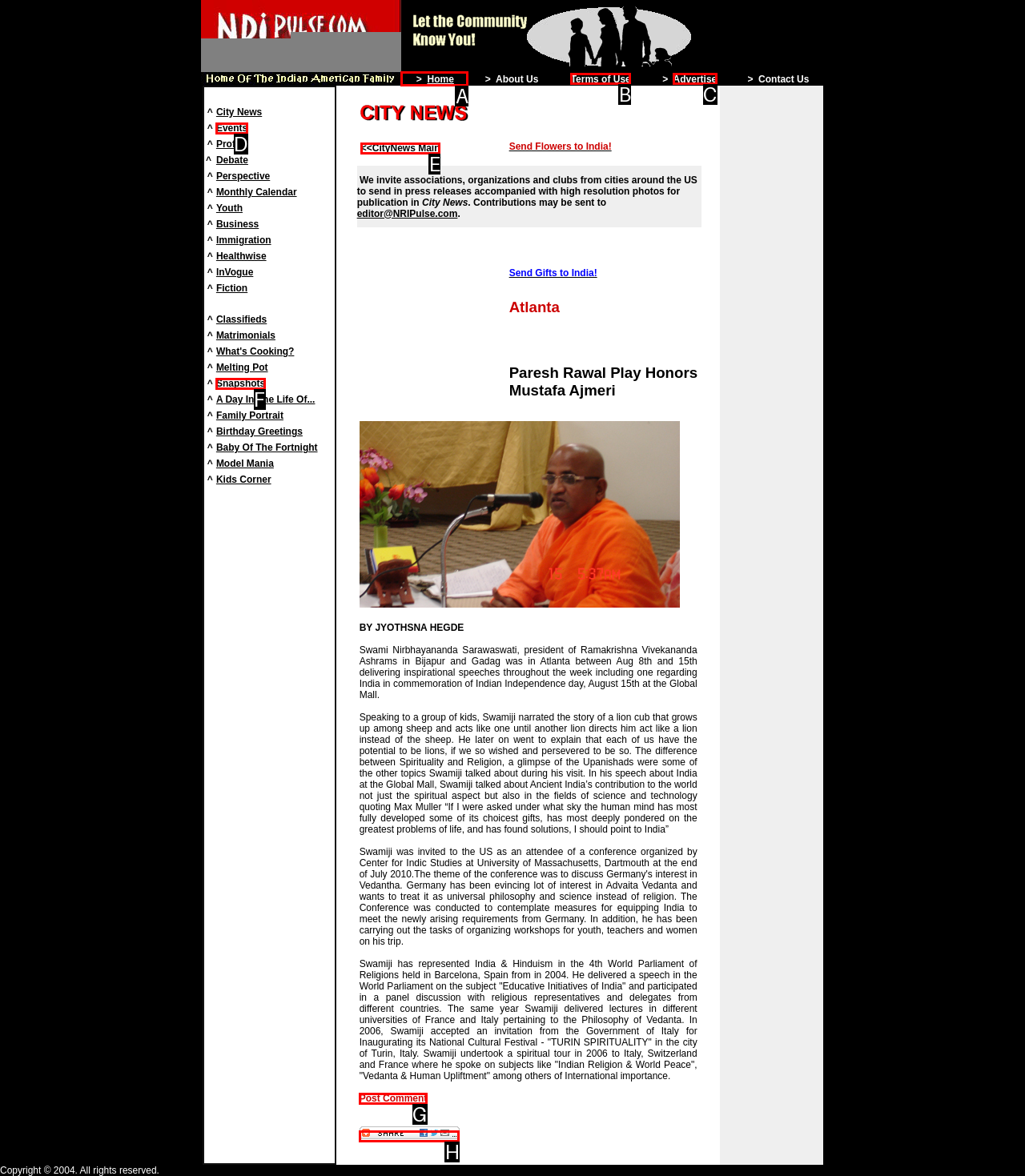Identify the correct UI element to click to achieve the task: Click on the Home link.
Answer with the letter of the appropriate option from the choices given.

A